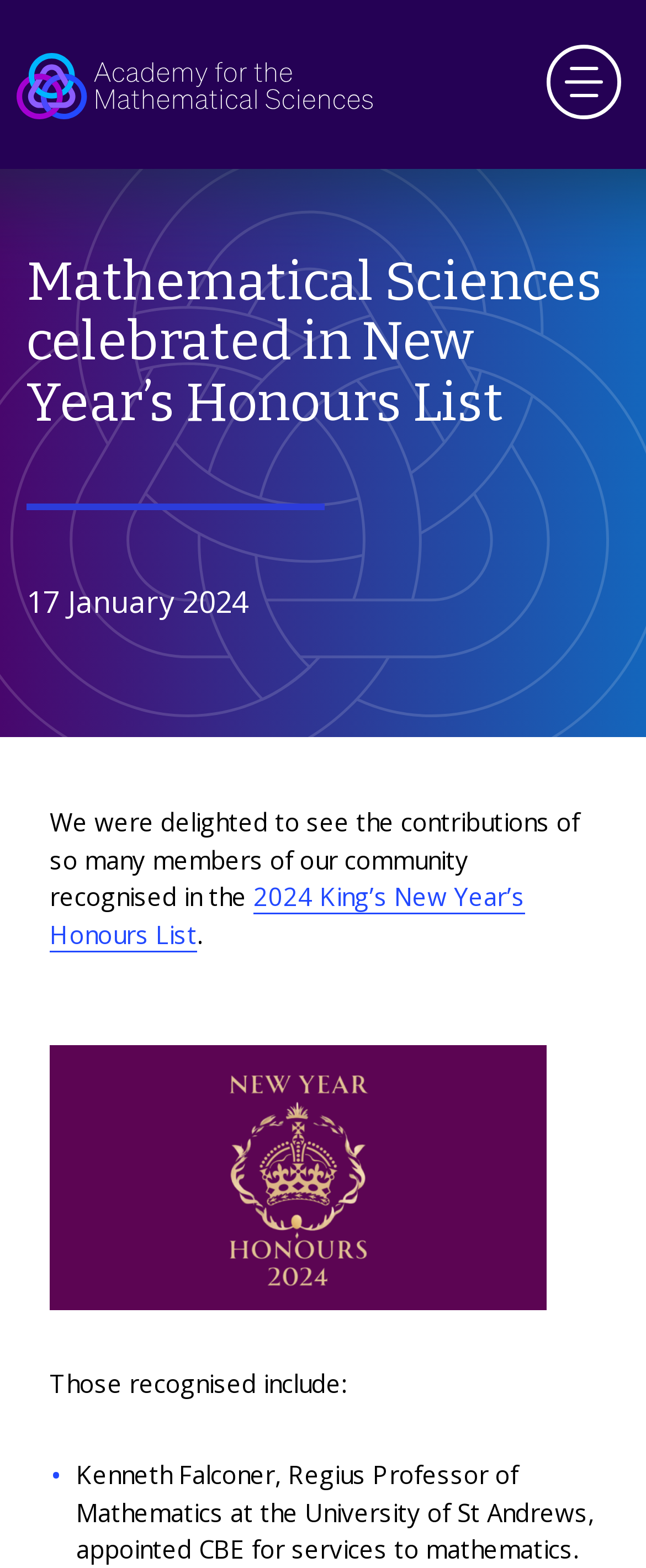Who was appointed CBE for services to mathematics?
Based on the visual details in the image, please answer the question thoroughly.

I found the answer by reading the static text element that mentions 'Kenneth Falconer, Regius Professor of Mathematics at the University of St Andrews, appointed CBE for services to mathematics.' which is located below the text 'Those recognised include:'.